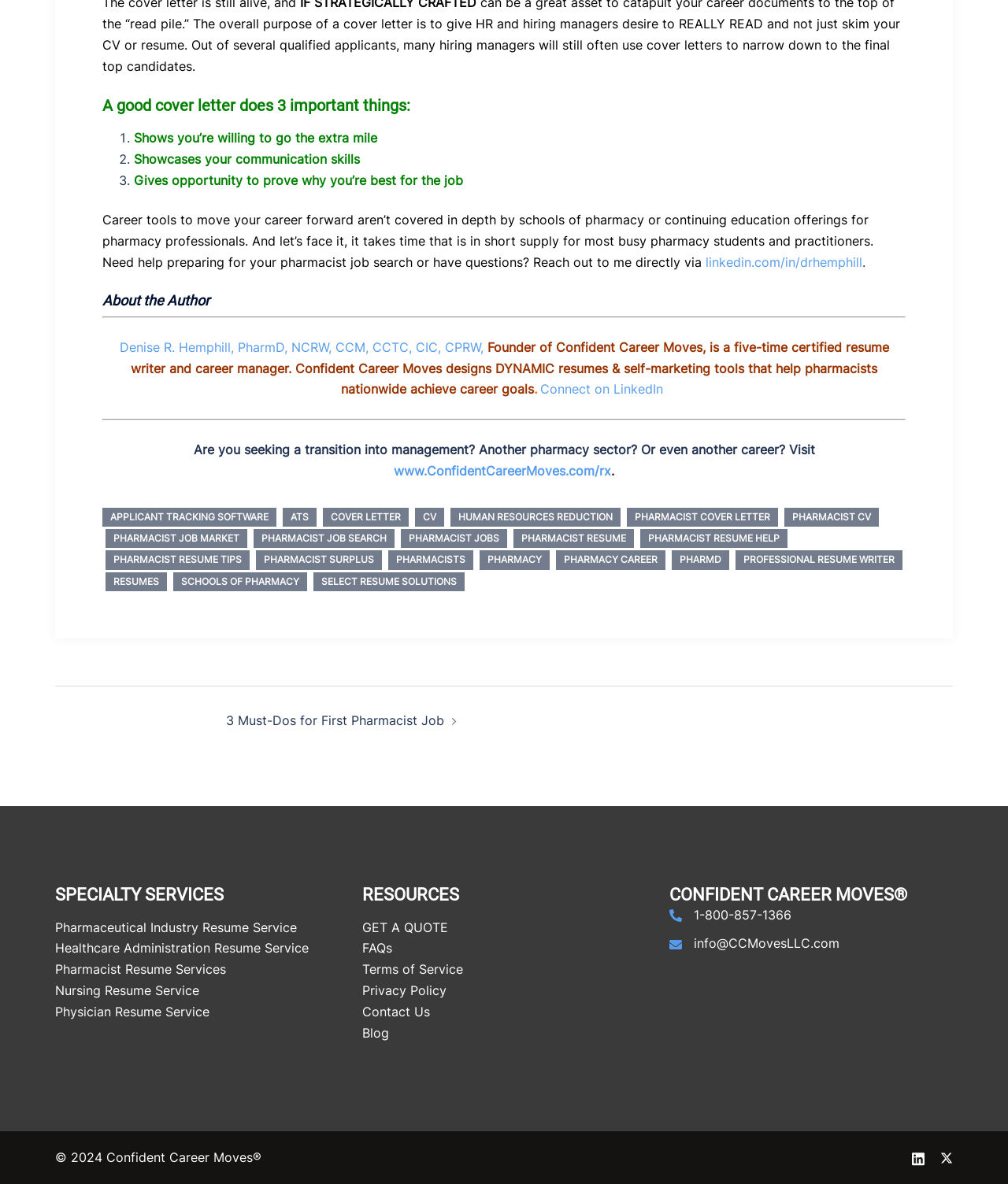Provide the bounding box coordinates, formatted as (top-left x, top-left y, bottom-right x, bottom-right y), with all values being floating point numbers between 0 and 1. Identify the bounding box of the UI element that matches the description: select resume solutions

[0.311, 0.483, 0.461, 0.499]